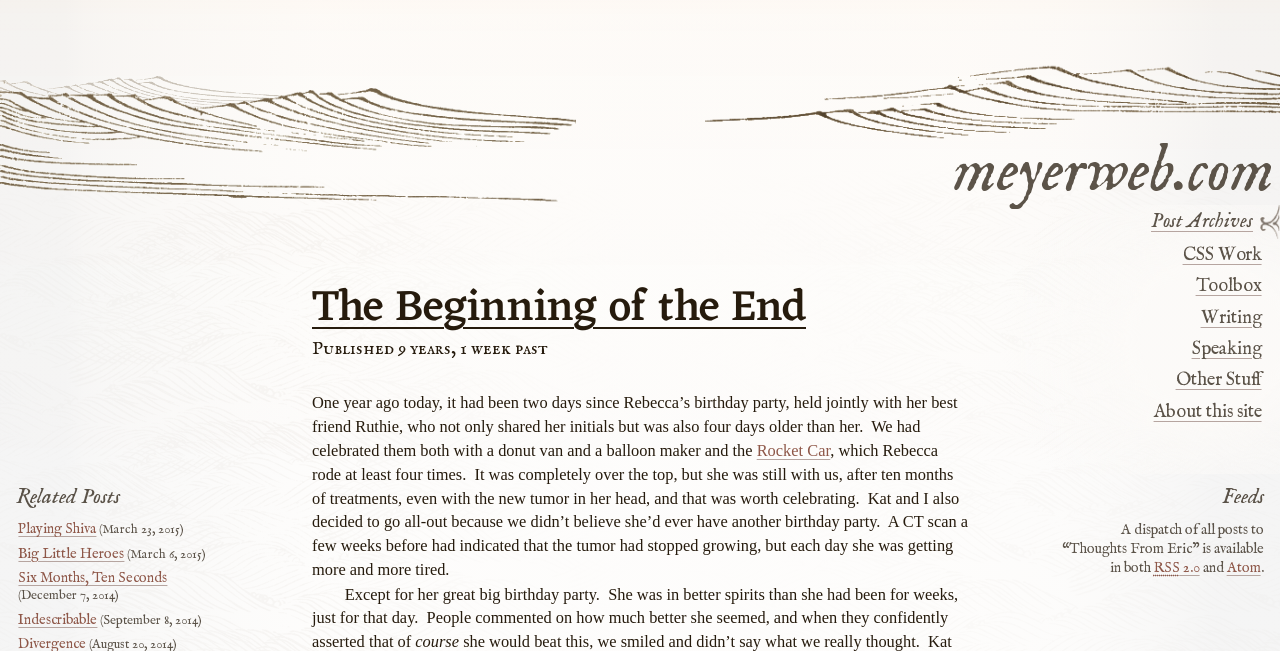Identify the bounding box coordinates of the clickable region necessary to fulfill the following instruction: "Click on the 'Post Archives' link". The bounding box coordinates should be four float numbers between 0 and 1, i.e., [left, top, right, bottom].

[0.798, 0.322, 0.979, 0.36]